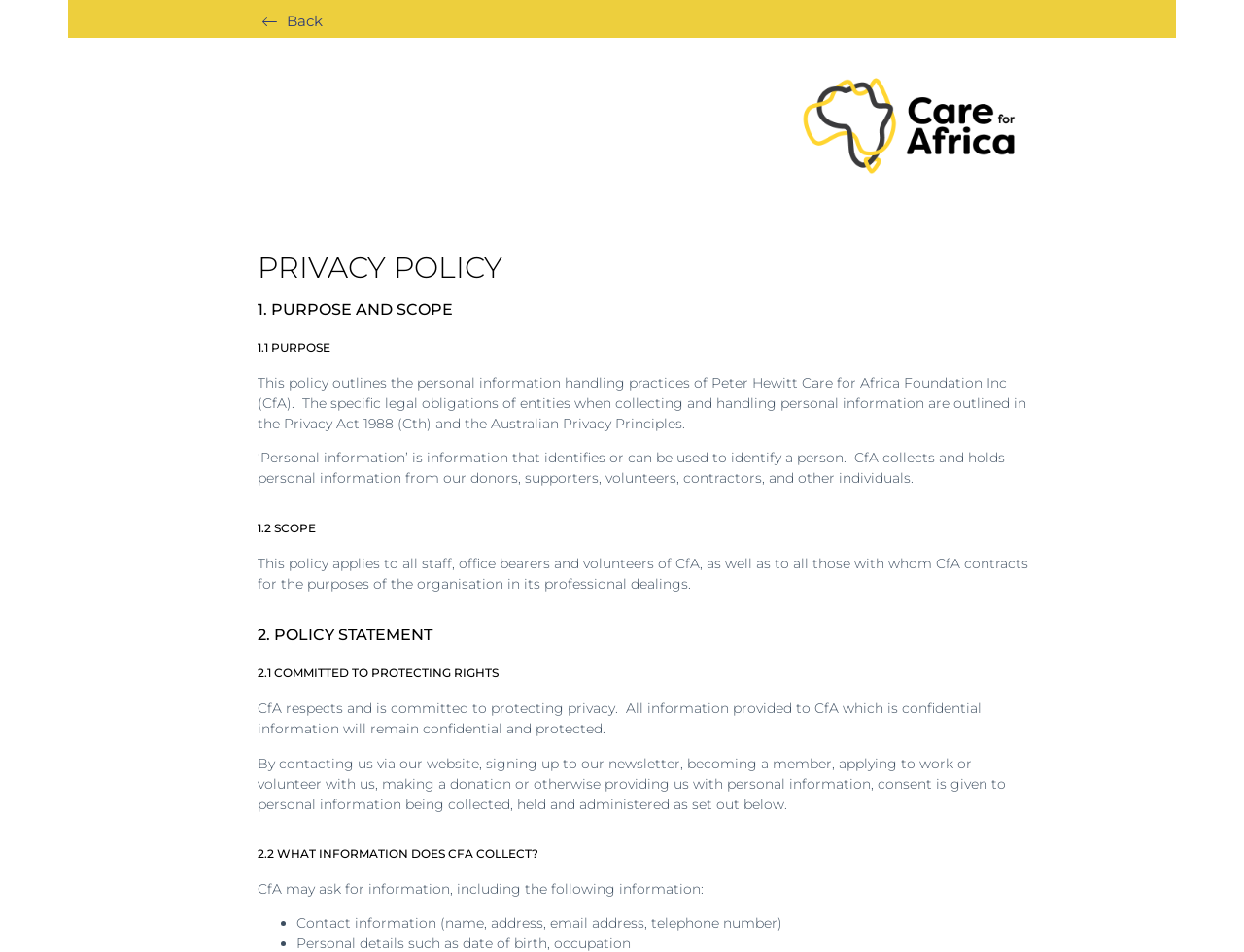What is CfA committed to protecting?
Carefully examine the image and provide a detailed answer to the question.

CfA respects and is committed to protecting privacy, as stated in section 2.1 COMMITTED TO PROTECTING RIGHTS, and all information provided to CfA which is confidential information will remain confidential and protected.